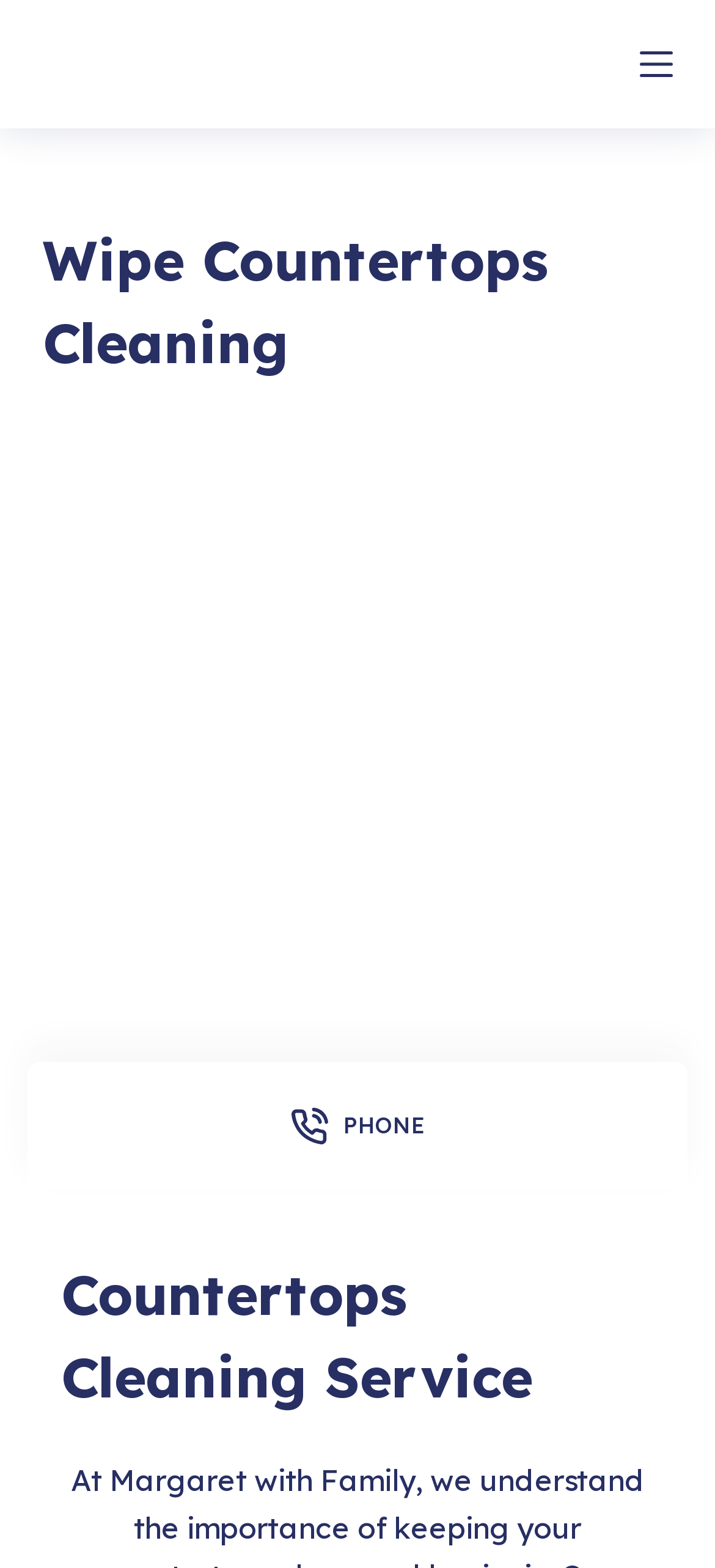What is the phone number of the service?
Based on the image, provide your answer in one word or phrase.

Not available